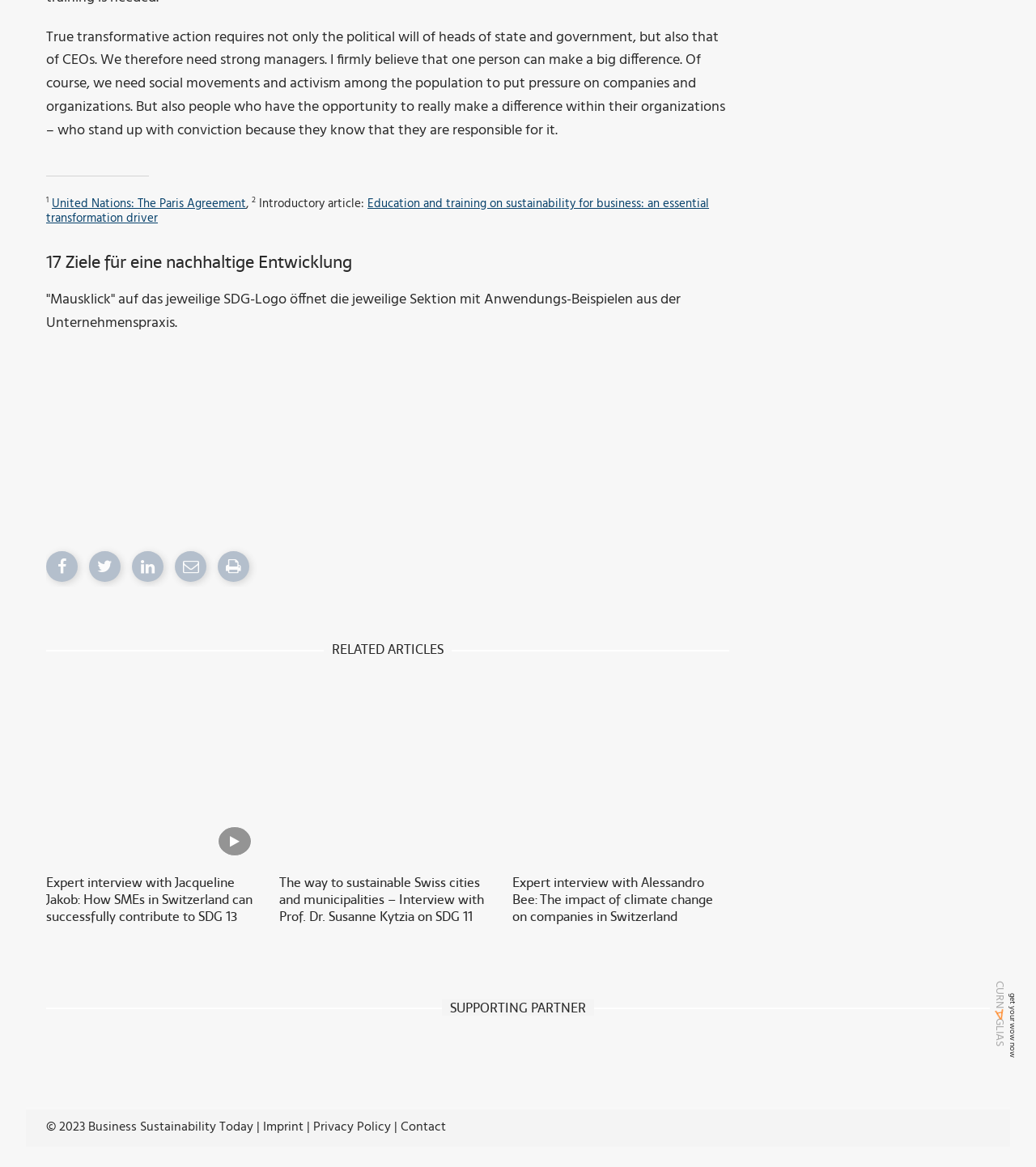Please reply with a single word or brief phrase to the question: 
What is the bounding box coordinate of the SDG 1 logo?

[0.045, 0.307, 0.115, 0.369]